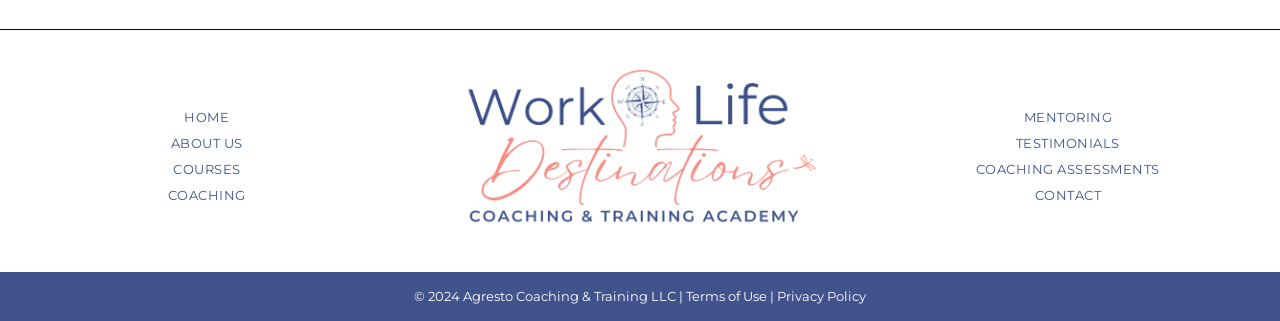Determine the bounding box coordinates of the clickable region to carry out the instruction: "contact us".

[0.729, 0.567, 0.939, 0.648]